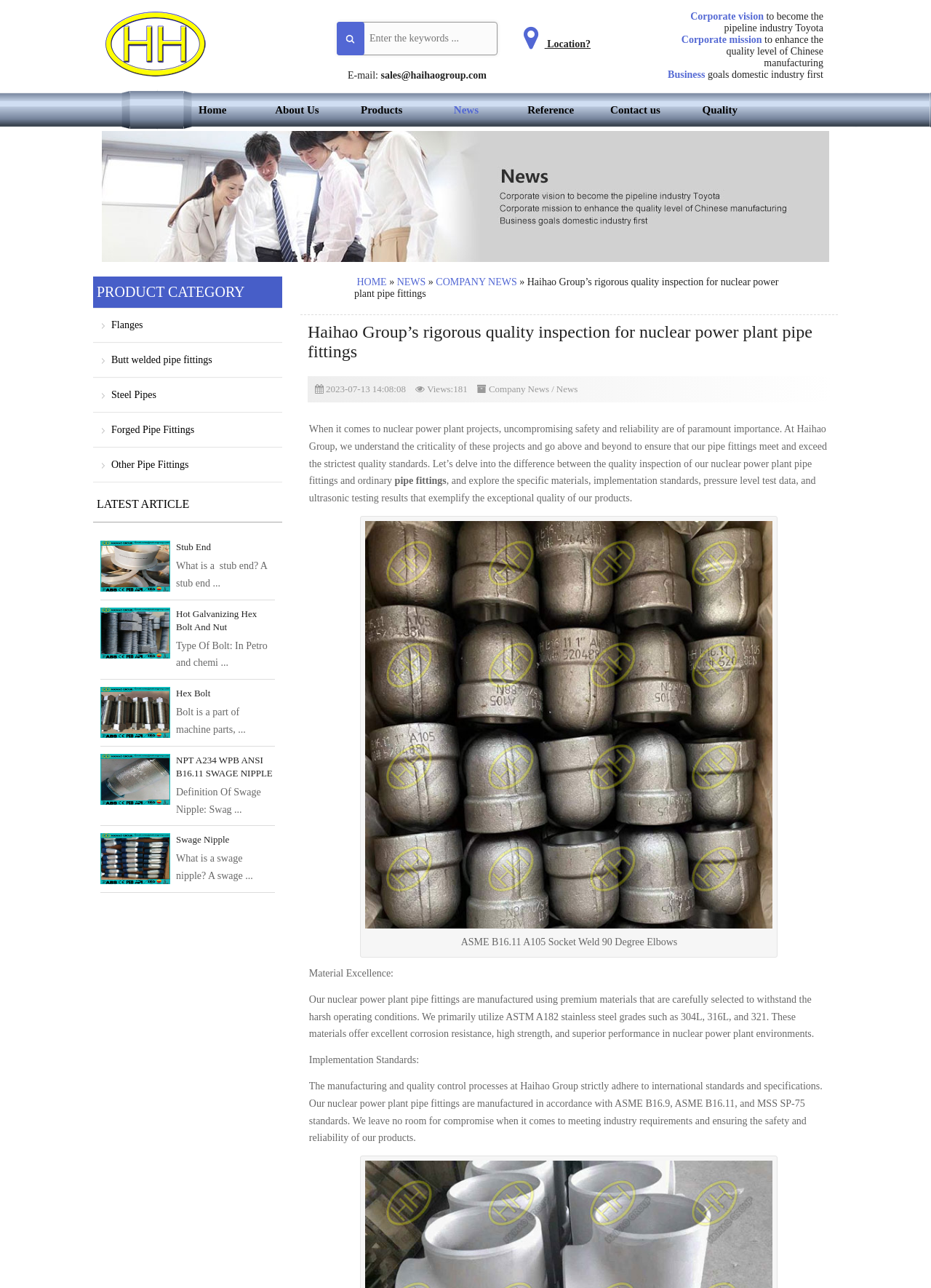Find and provide the bounding box coordinates for the UI element described here: "Other Pipe Fittings". The coordinates should be given as four float numbers between 0 and 1: [left, top, right, bottom].

[0.1, 0.348, 0.303, 0.375]